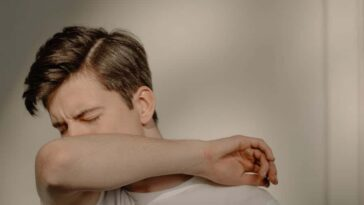Elaborate on the elements present in the image.

The image features a young man with short, styled hair, wearing a simple white t-shirt. He is depicted in a moment of self-reflection, resting his forehead against his forearm as he lightly covers his face with his elbow. The background is softly blurred, suggesting an intimate and calm setting. This visual evokes themes of introspection and vulnerability, aligning with the article titled "Why Do I Cough When I Laugh? What You Need To Know," which explores the physiological reactions and triggers associated with laughter. The image effectively complements the topic, conveying a sense of both humor and the complexities of human reactions.